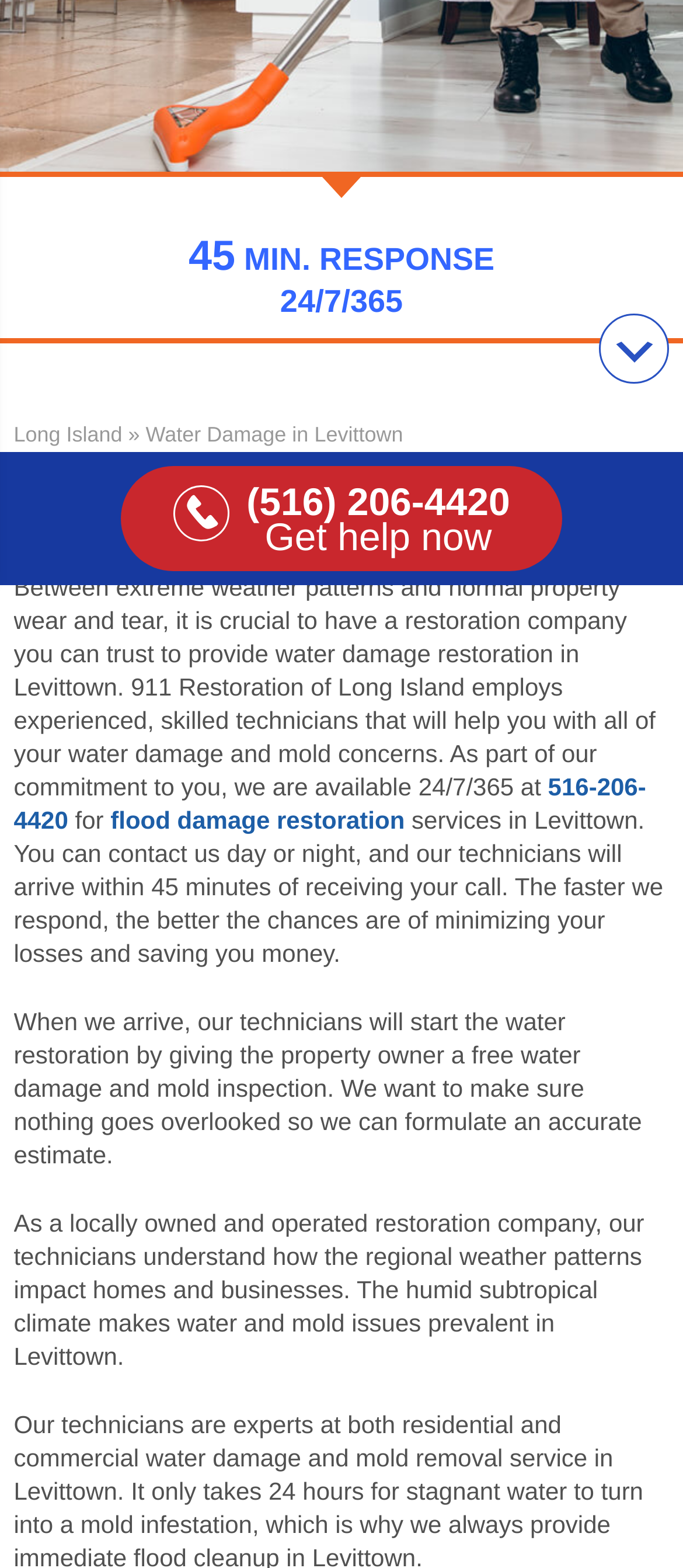Given the element description "516-206-4420", identify the bounding box of the corresponding UI element.

[0.02, 0.493, 0.946, 0.532]